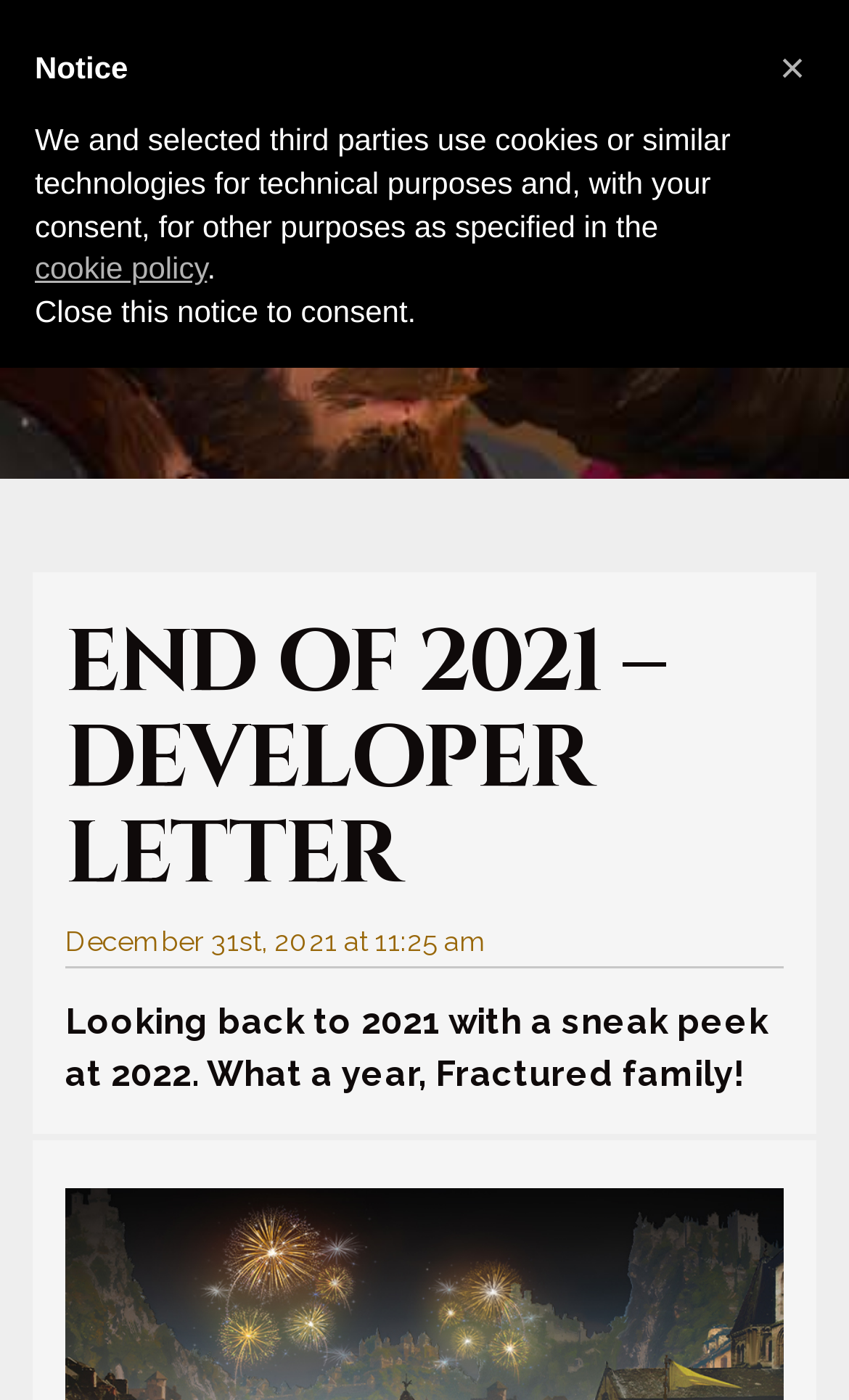Find the bounding box coordinates for the area that must be clicked to perform this action: "Search on the website".

None